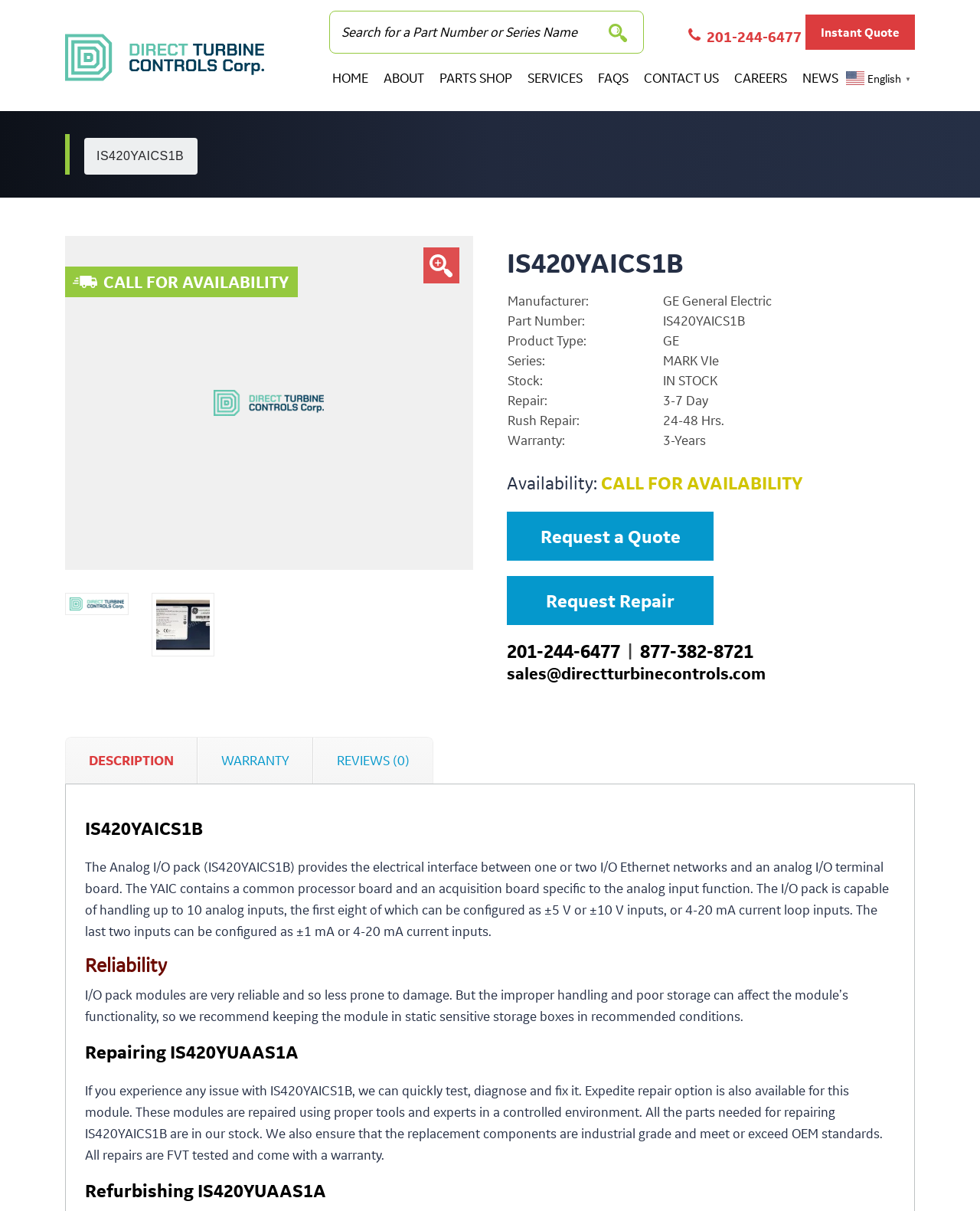What is the function of the IS420YAICS1B?
Can you offer a detailed and complete answer to this question?

The function of the IS420YAICS1B can be found in the product description section, where it is specified as providing the electrical interface between one or two I/O Ethernet networks and an analog I/O terminal board.